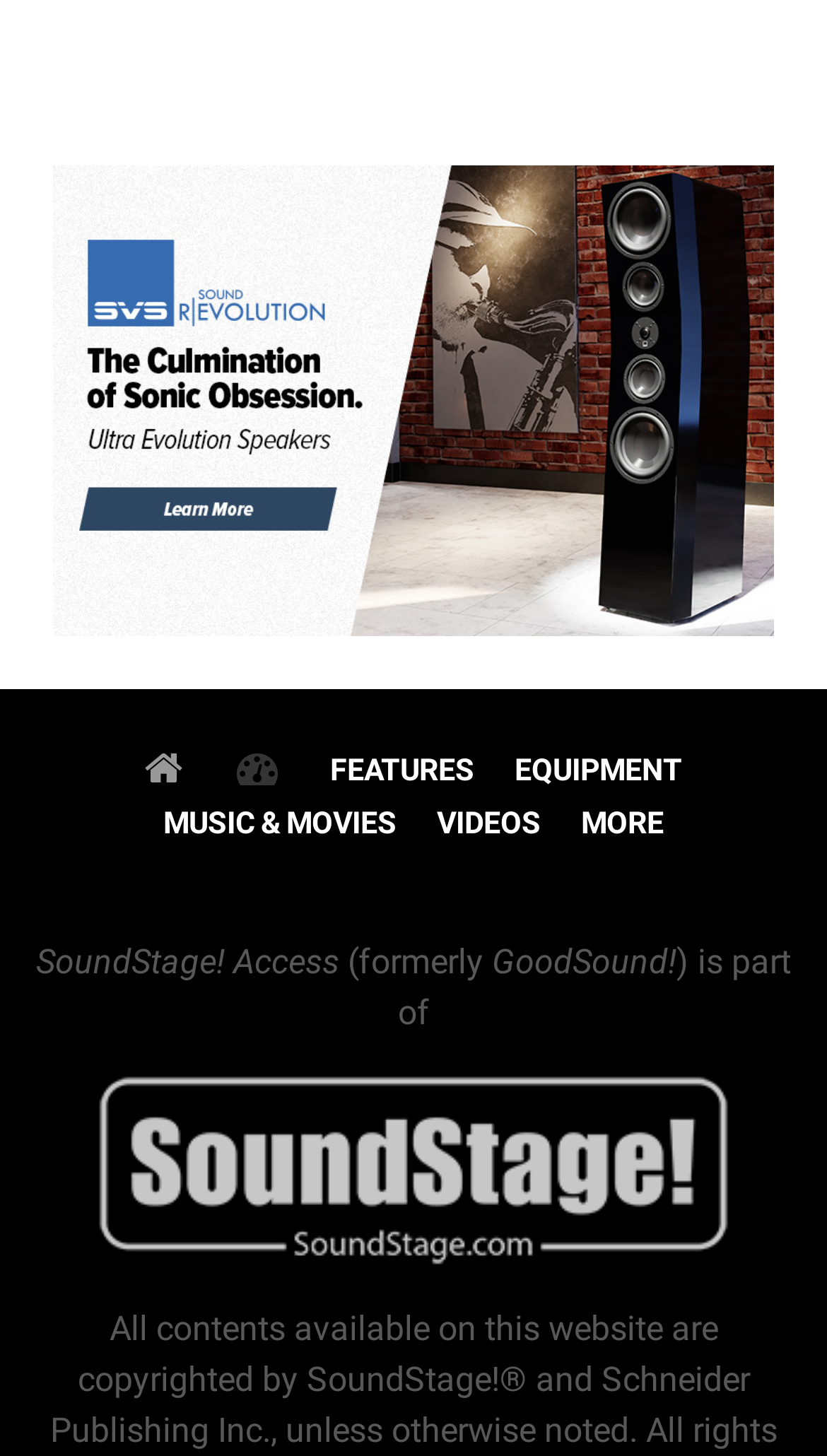Please look at the image and answer the question with a detailed explanation: How many images are there on the page?

There are two images on the page, one is the 'SVS' logo at the top, and the other is the 'SoundStage!' logo at the bottom.